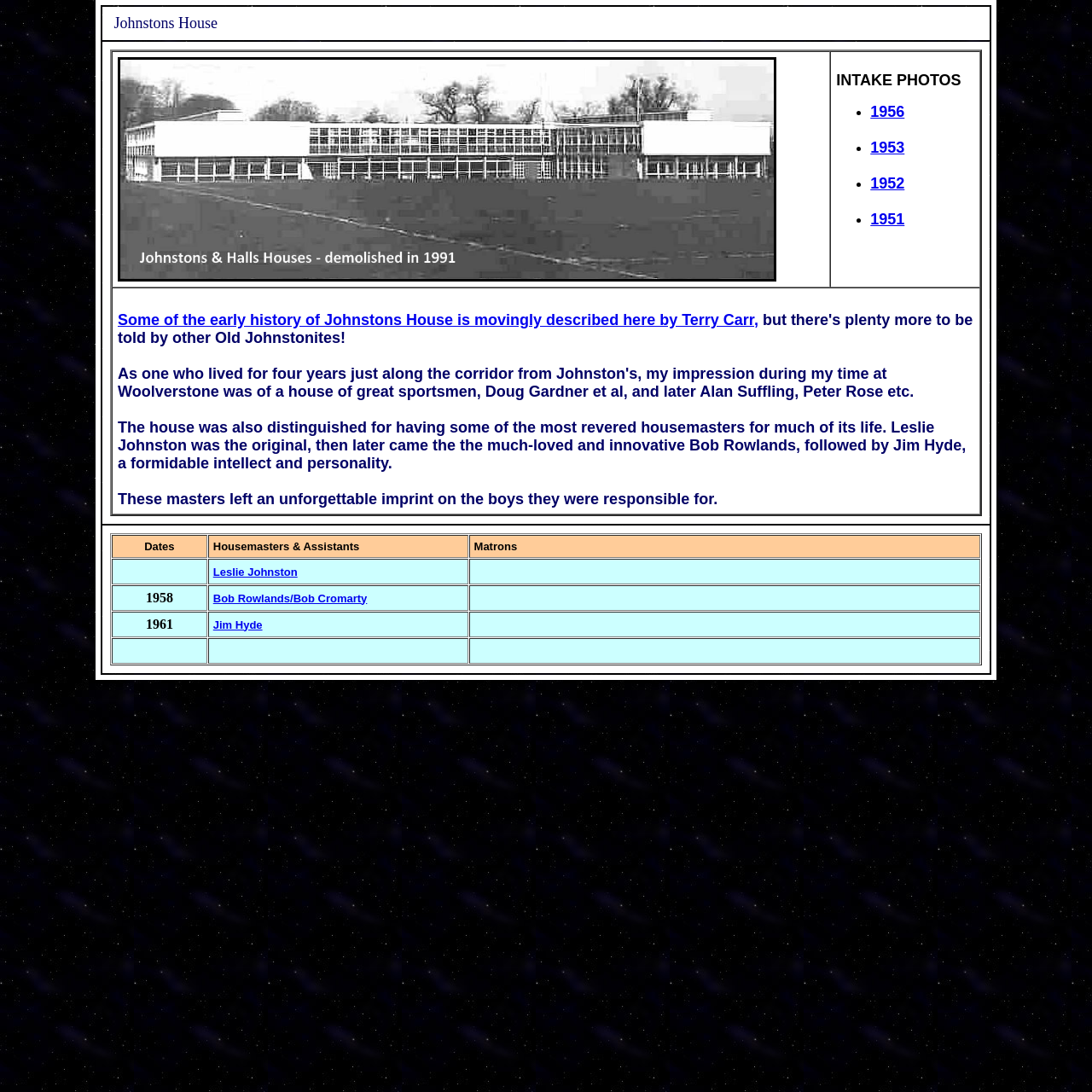What is the name of the house described on this webpage?
Use the screenshot to answer the question with a single word or phrase.

Johnstons House